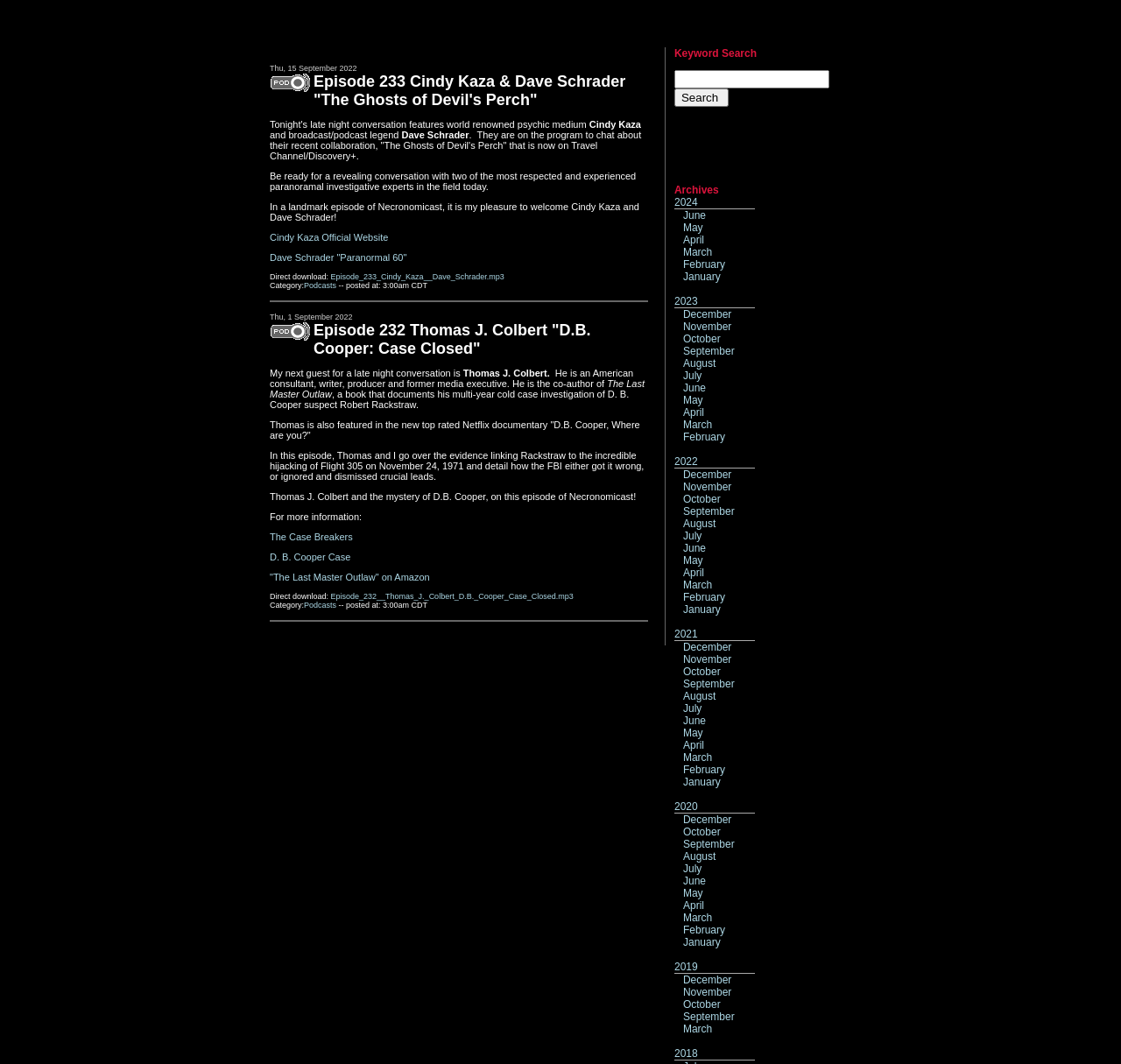Convey a detailed summary of the webpage, mentioning all key elements.

The webpage is a podcast archive page for "Necronomicast". At the top, there is a search bar with a button labeled "Search" to the right. Below the search bar, there is a section titled "Archives" with links to different years (2024, 2023, 2022, and 2021) and months (January to December) organized in a vertical list.

The main content of the page is divided into three sections, each containing a podcast episode. Each episode section has a similar structure, with an image on the left, followed by a link to the episode title, and then a brief description of the episode. The description includes the guest's name, a brief summary of the episode, and links to related resources.

The first episode section is about an interview with Cindy Kaza and Dave Schrader, discussing their collaboration on "The Ghosts of Devil's Perch". The second episode section is about an interview with Thomas J. Colbert, discussing his book "The Last Master Outlaw" and the D.B. Cooper case. Each episode section also includes a "Direct download" link and a "Category" link labeled "Podcasts".

There are horizontal separator lines between each episode section, and the entire page has a clean and organized layout.